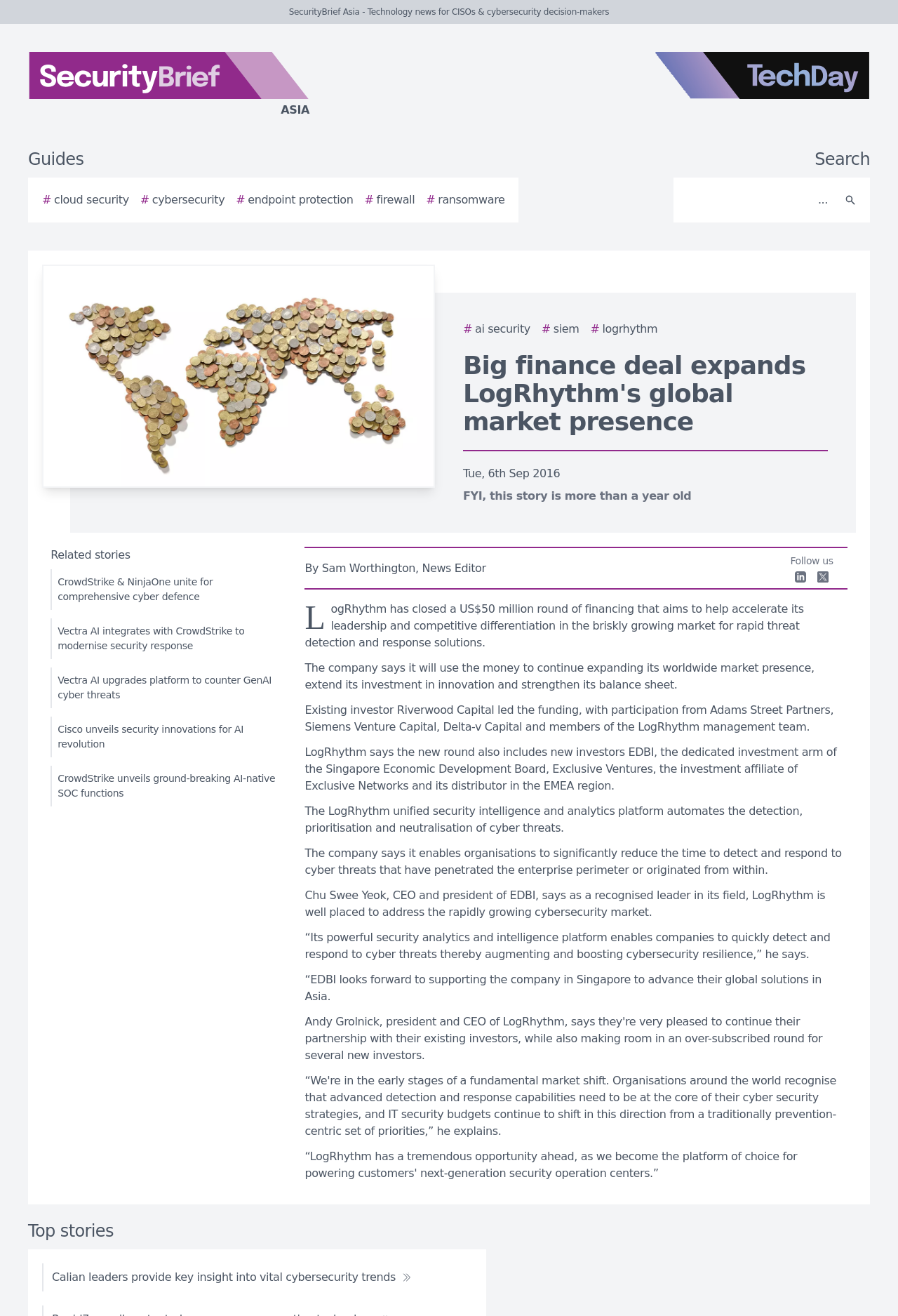Describe the entire webpage, focusing on both content and design.

The webpage appears to be a news article from SecurityBrief Asia, a technology news website for CISOs and cybersecurity decision-makers. At the top of the page, there is a logo for SecurityBrief Asia, accompanied by a link to the website's homepage. To the right of the logo, there is a link to TechDay, another technology news website.

Below the logos, there are several links to guides and topics related to cybersecurity, such as cloud security, cybersecurity, endpoint protection, firewall, and ransomware. Next to these links, there is a search bar with a search button.

The main content of the webpage is an article about LogRhythm, a company that has secured $50 million in funding to accelerate its growth in the threat detection and response solutions market. The article is divided into several paragraphs, with the first paragraph providing an overview of the funding round. The subsequent paragraphs provide more details about the funding, including the investors involved and the company's plans for the money.

To the right of the article, there is a section with related stories, which includes links to other news articles about cybersecurity topics. Below the article, there is a section with top stories, which includes links to other news articles on the website.

Throughout the webpage, there are several images, including logos for SecurityBrief Asia and TechDay, as well as images accompanying the related stories and top stories sections.